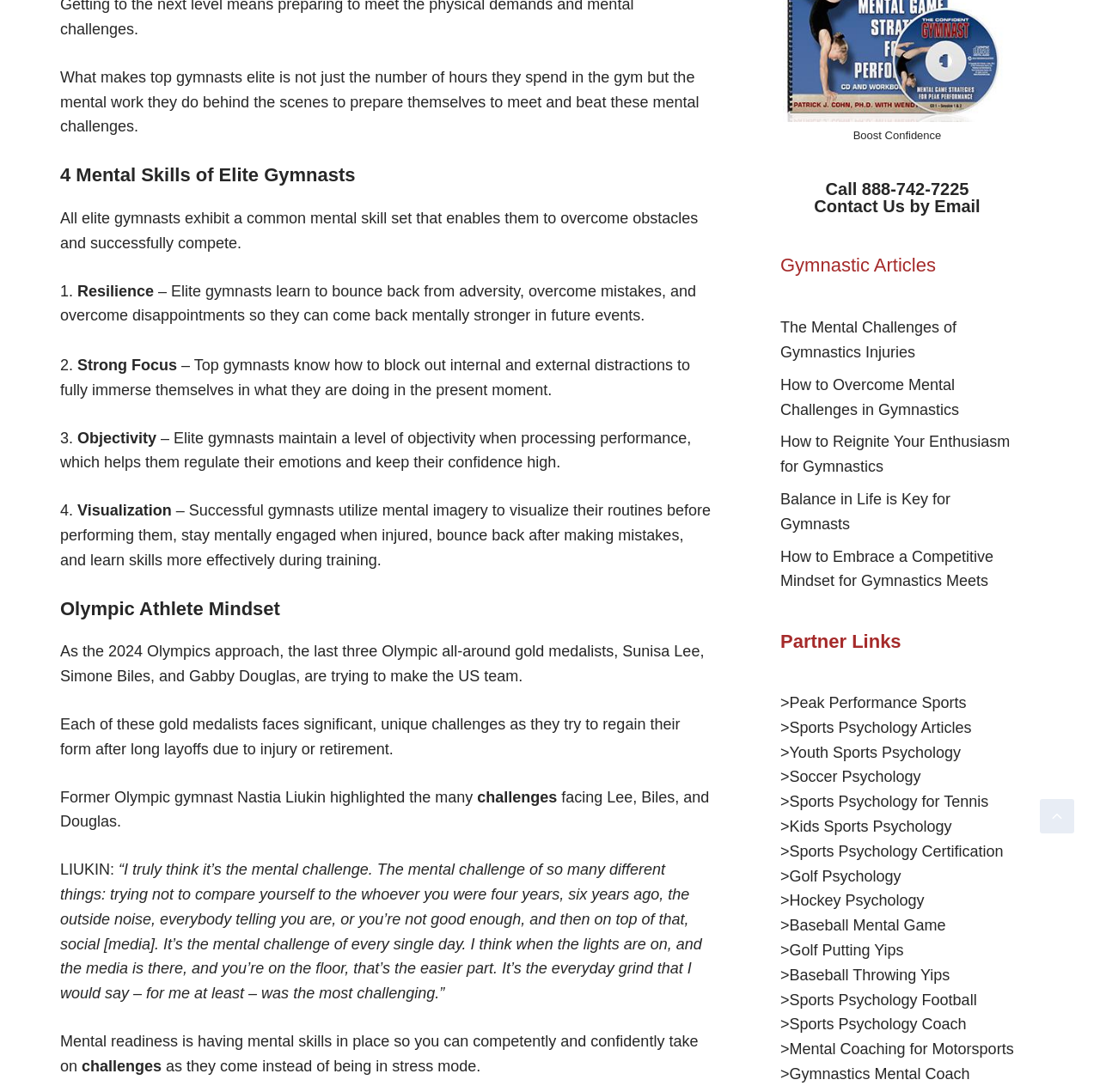What is the phone number to contact for gymnastic-related inquiries?
Based on the content of the image, thoroughly explain and answer the question.

The phone number 888-742-7225 is provided on the webpage as a contact number for gymnastic-related inquiries, along with an option to contact via email.